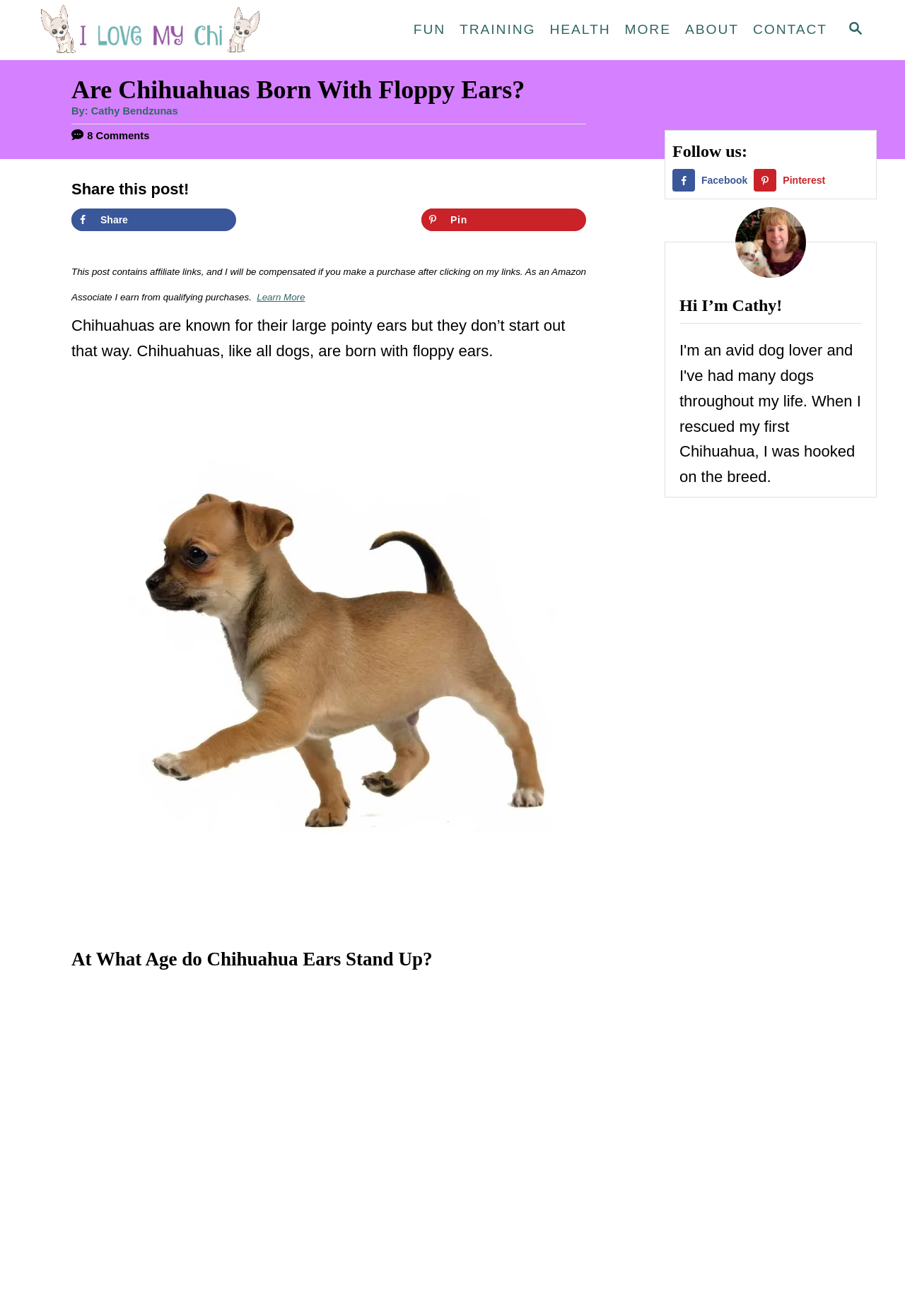Please identify the bounding box coordinates for the region that you need to click to follow this instruction: "Search for something".

[0.922, 0.009, 0.969, 0.036]